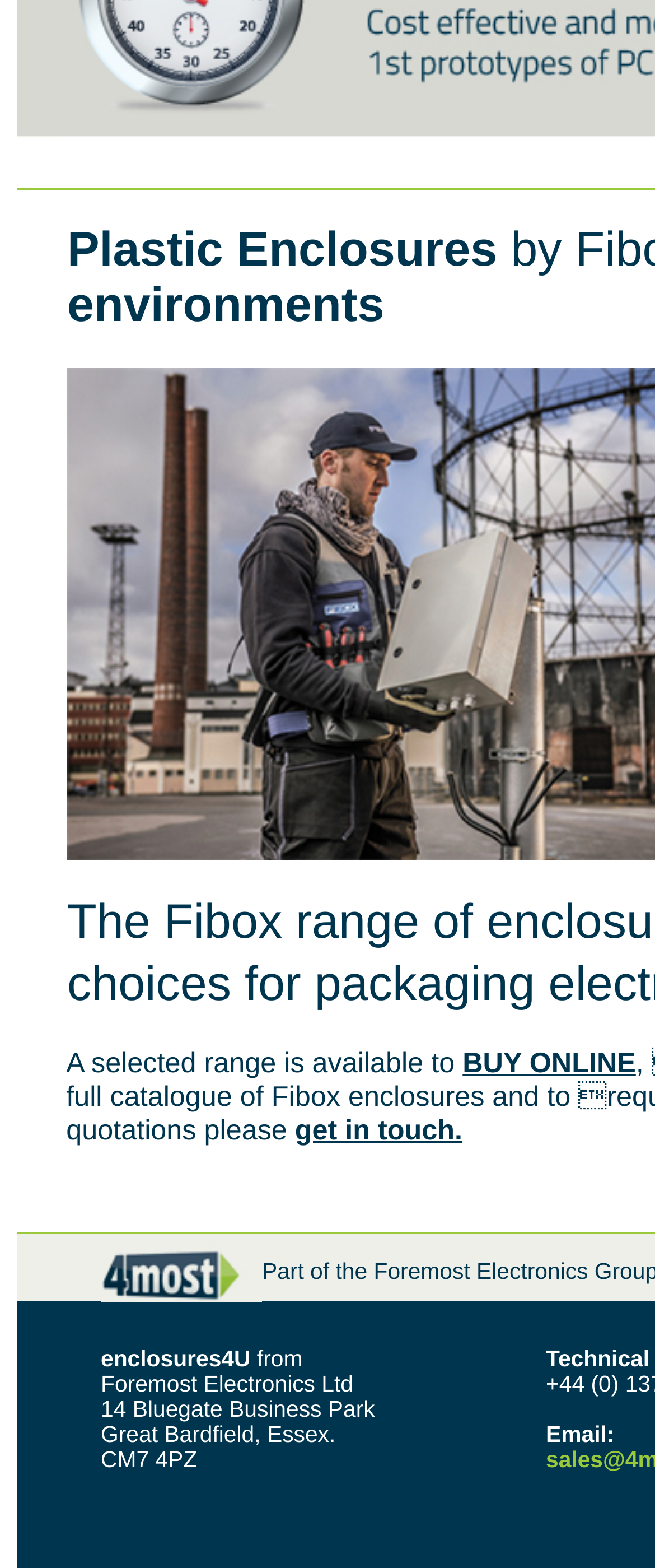Give a one-word or one-phrase response to the question:
What is the company name?

Foremost Electronics Ltd